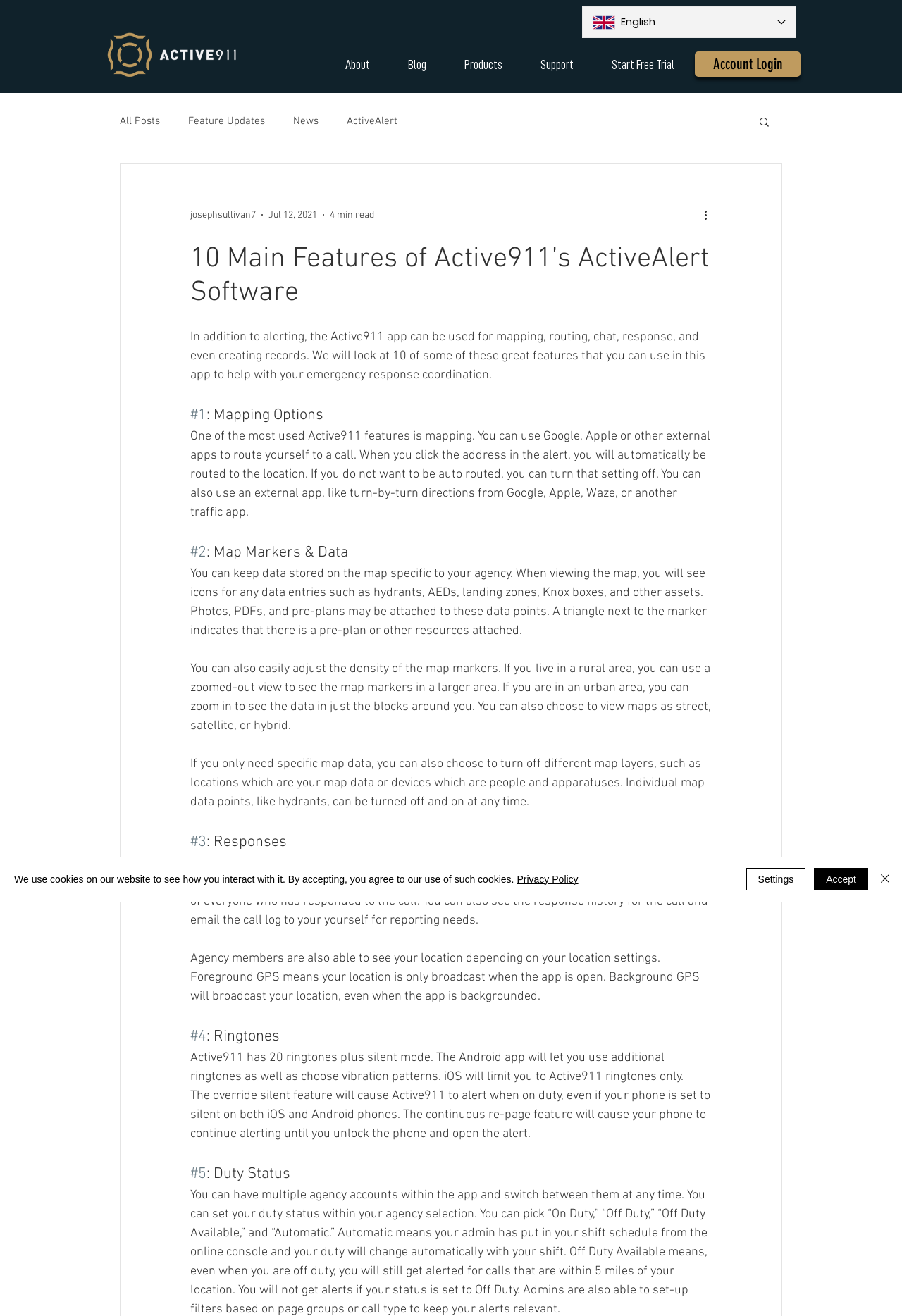What type of data can be stored on the map?
Provide a detailed answer to the question, using the image to inform your response.

The webpage mentions that users can keep data stored on the map specific to their agency, including icons for data entries such as hydrants, AEDs, landing zones, Knox boxes, and other assets, as well as photos, PDFs, and pre-plans attached to these data points.